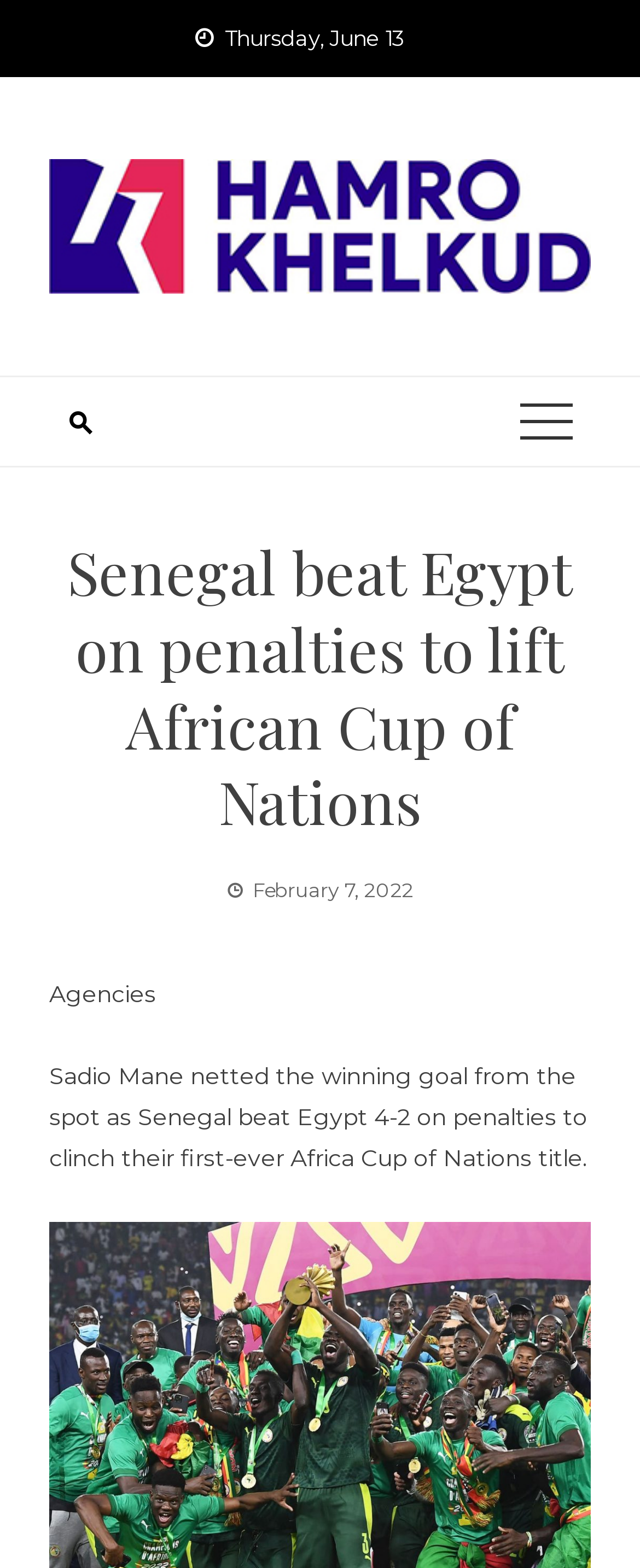Provide a short answer using a single word or phrase for the following question: 
Who scored the winning goal?

Sadio Mane